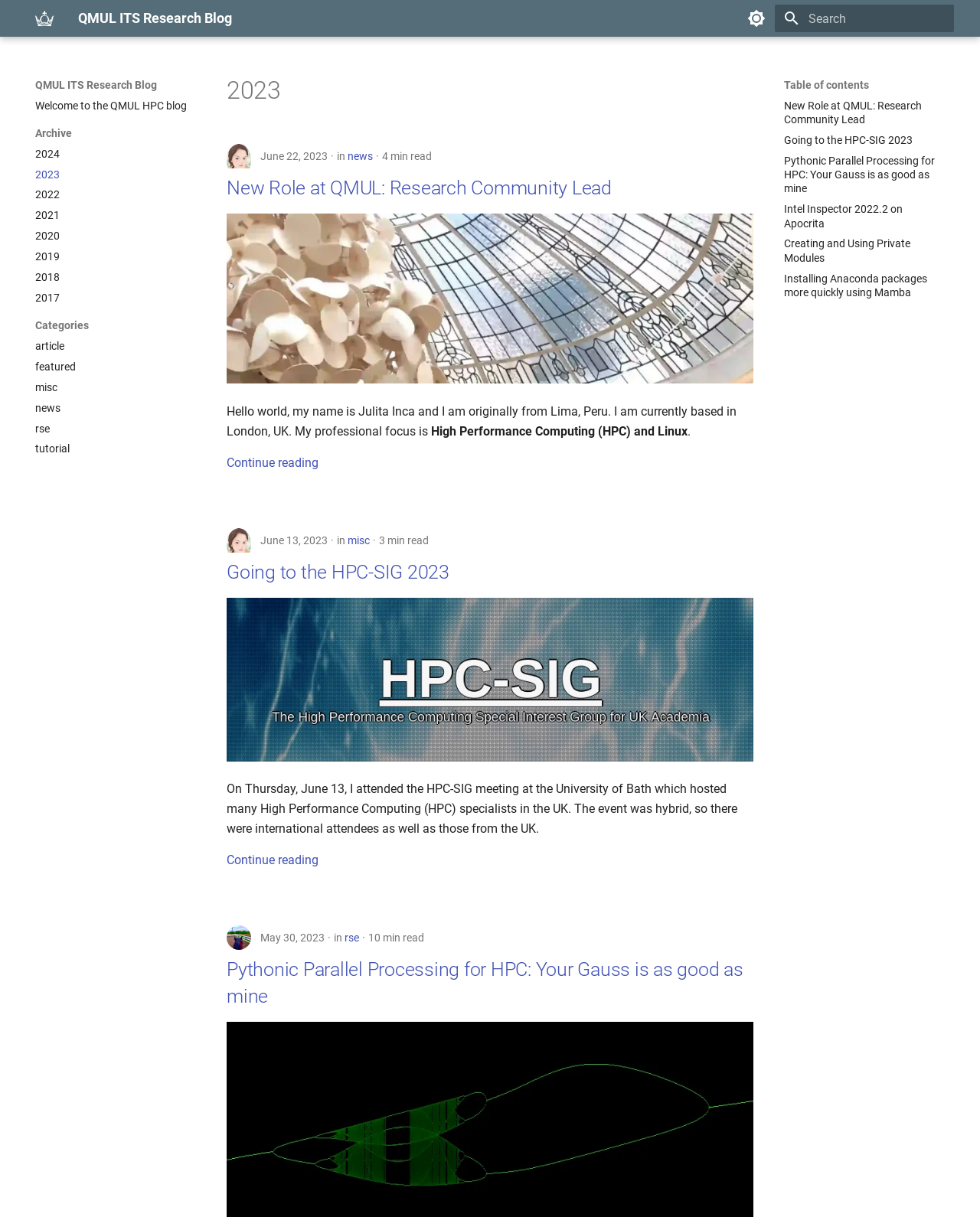Using the provided element description, identify the bounding box coordinates as (top-left x, top-left y, bottom-right x, bottom-right y). Ensure all values are between 0 and 1. Description: alt="nepal lakes" title="Lakes-of-Nepal"

None